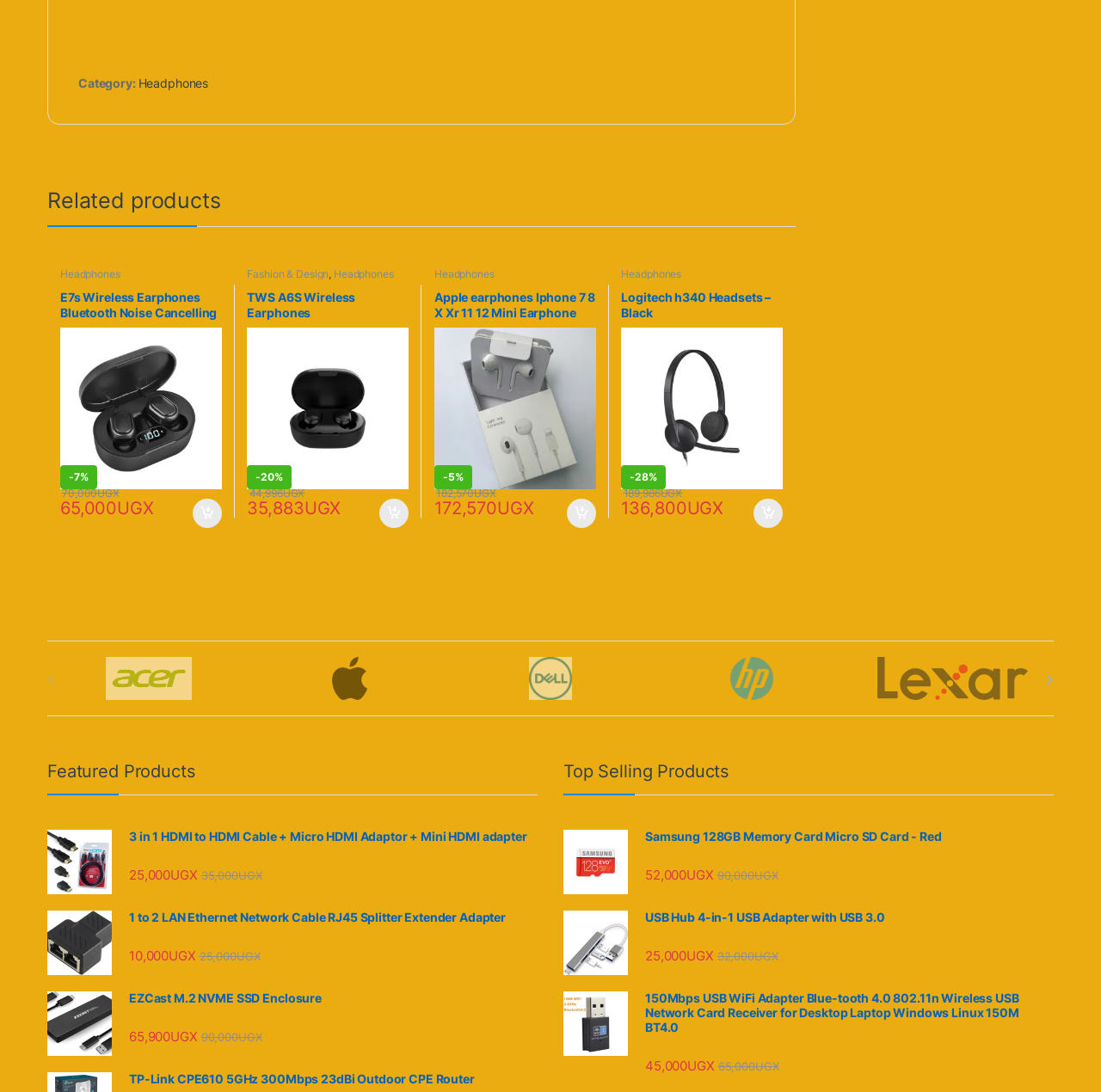What is the category of the products? Examine the screenshot and reply using just one word or a brief phrase.

Headphones